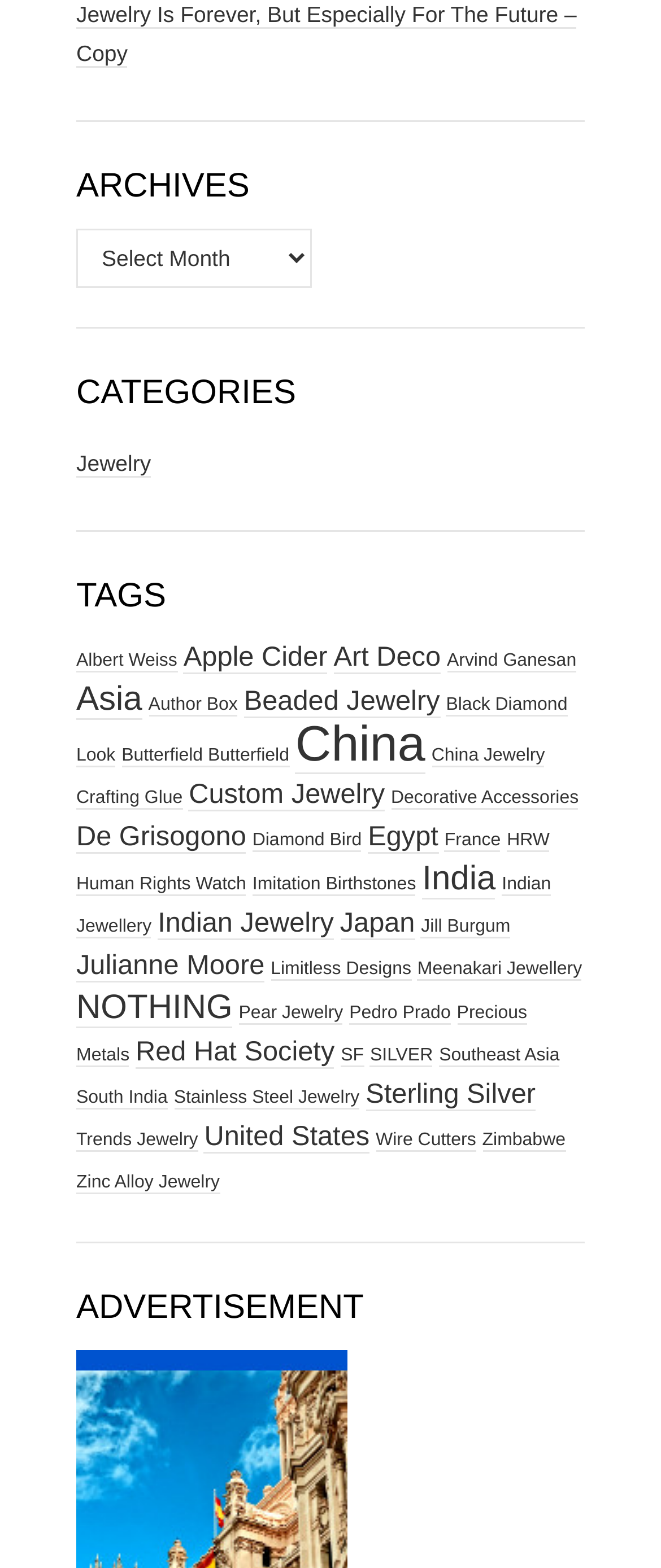What is the category of 'Jewelry'?
Observe the image and answer the question with a one-word or short phrase response.

Archives